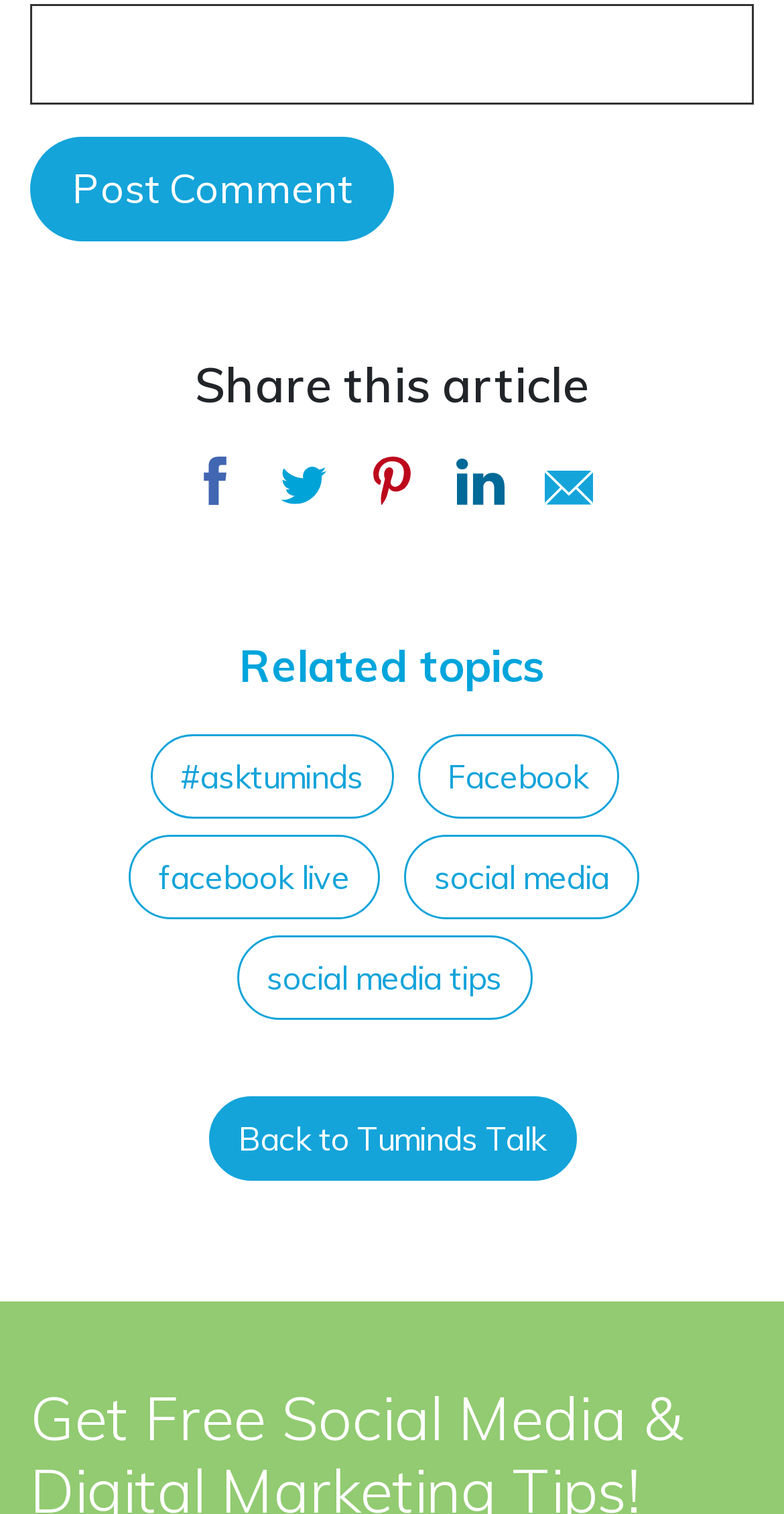Identify the bounding box coordinates of the section to be clicked to complete the task described by the following instruction: "Read the article about fixing a Dell laptop that freezes during startup". The coordinates should be four float numbers between 0 and 1, formatted as [left, top, right, bottom].

None